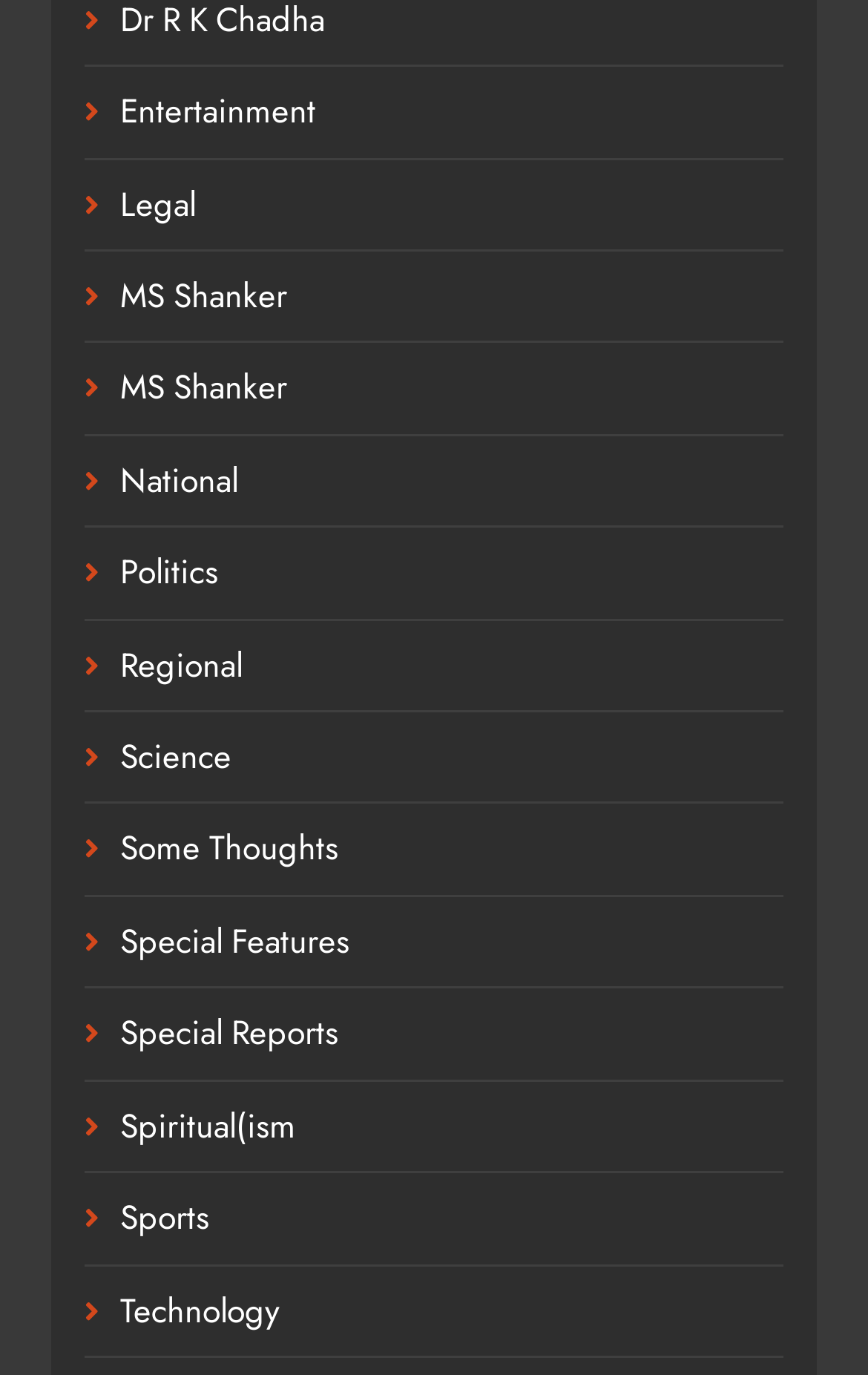Locate the bounding box coordinates of the element that should be clicked to fulfill the instruction: "Explore the Science section".

[0.138, 0.533, 0.267, 0.568]